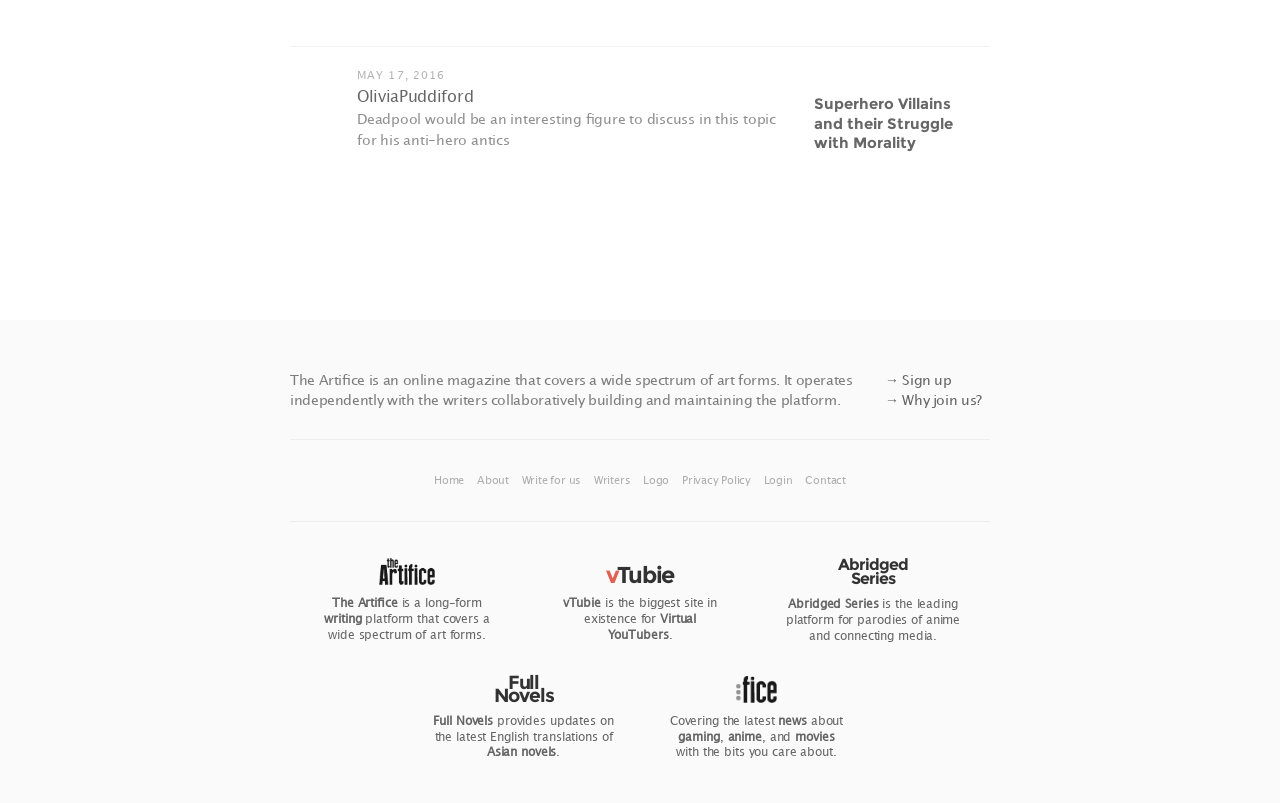From the webpage screenshot, predict the bounding box coordinates (top-left x, top-left y, bottom-right x, bottom-right y) for the UI element described here: Full Novels

[0.339, 0.888, 0.385, 0.907]